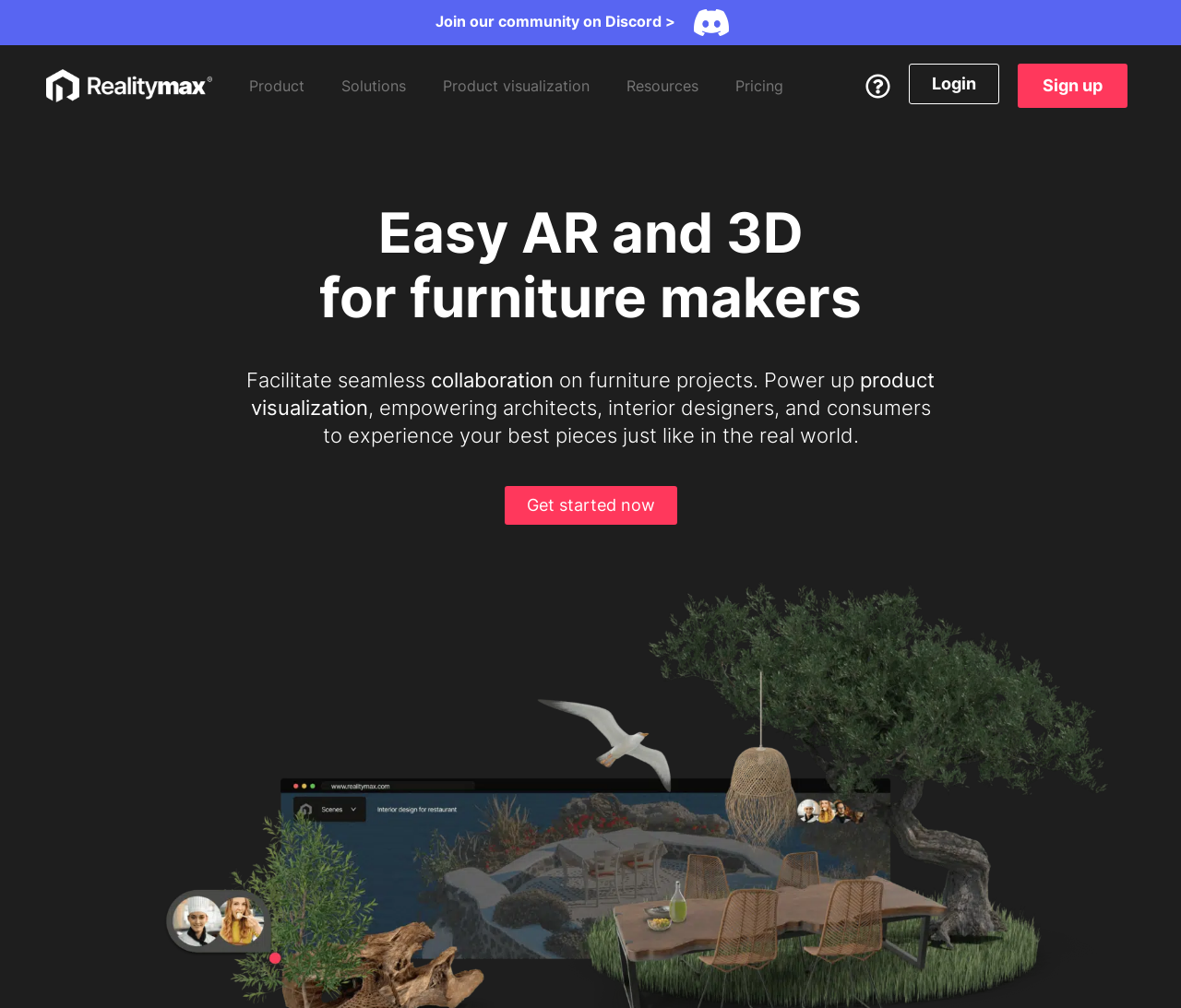Identify the coordinates of the bounding box for the element that must be clicked to accomplish the instruction: "Join the community on Discord".

[0.0, 0.0, 1.0, 0.045]